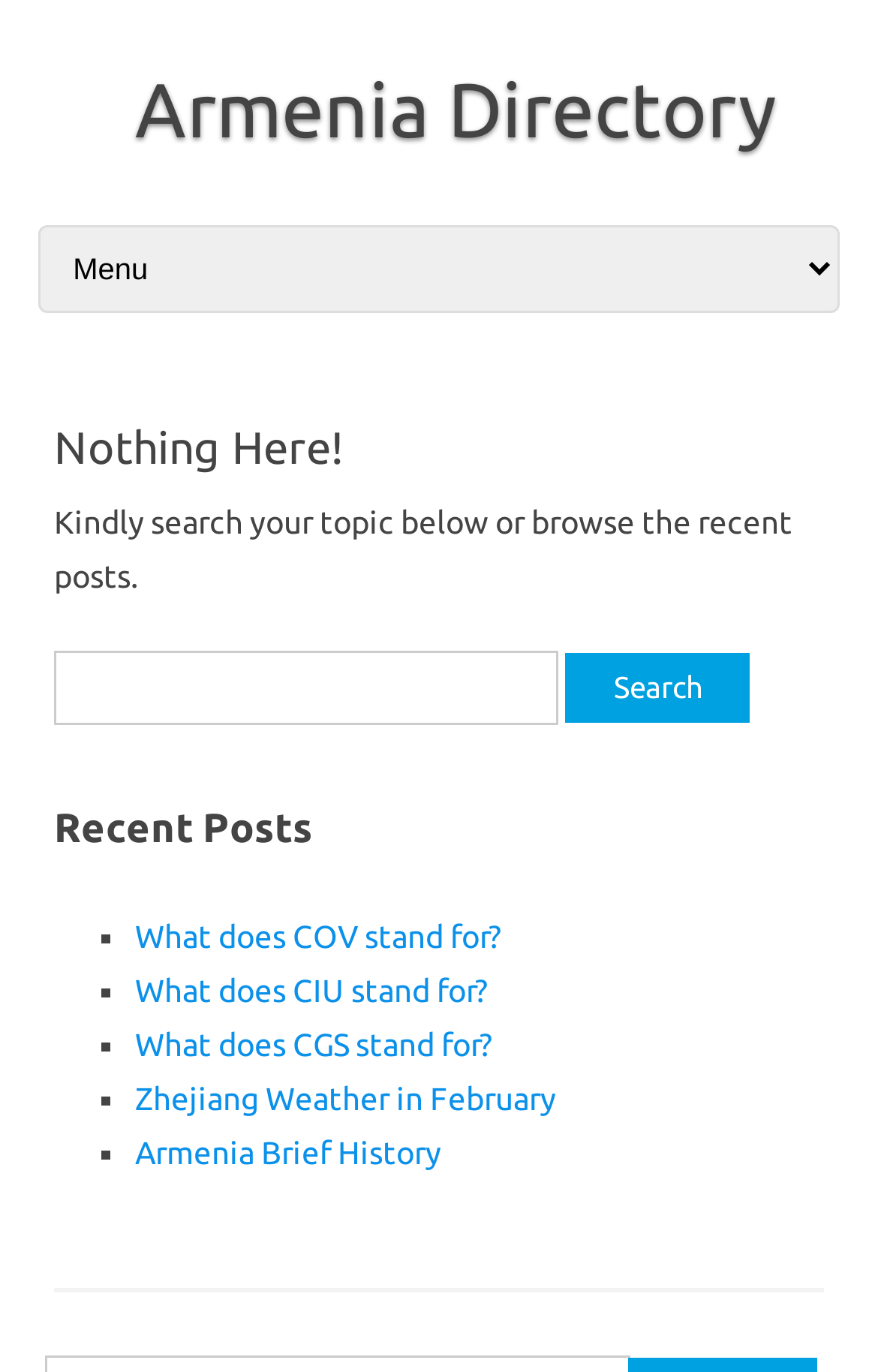How many recent posts are listed?
Your answer should be a single word or phrase derived from the screenshot.

5